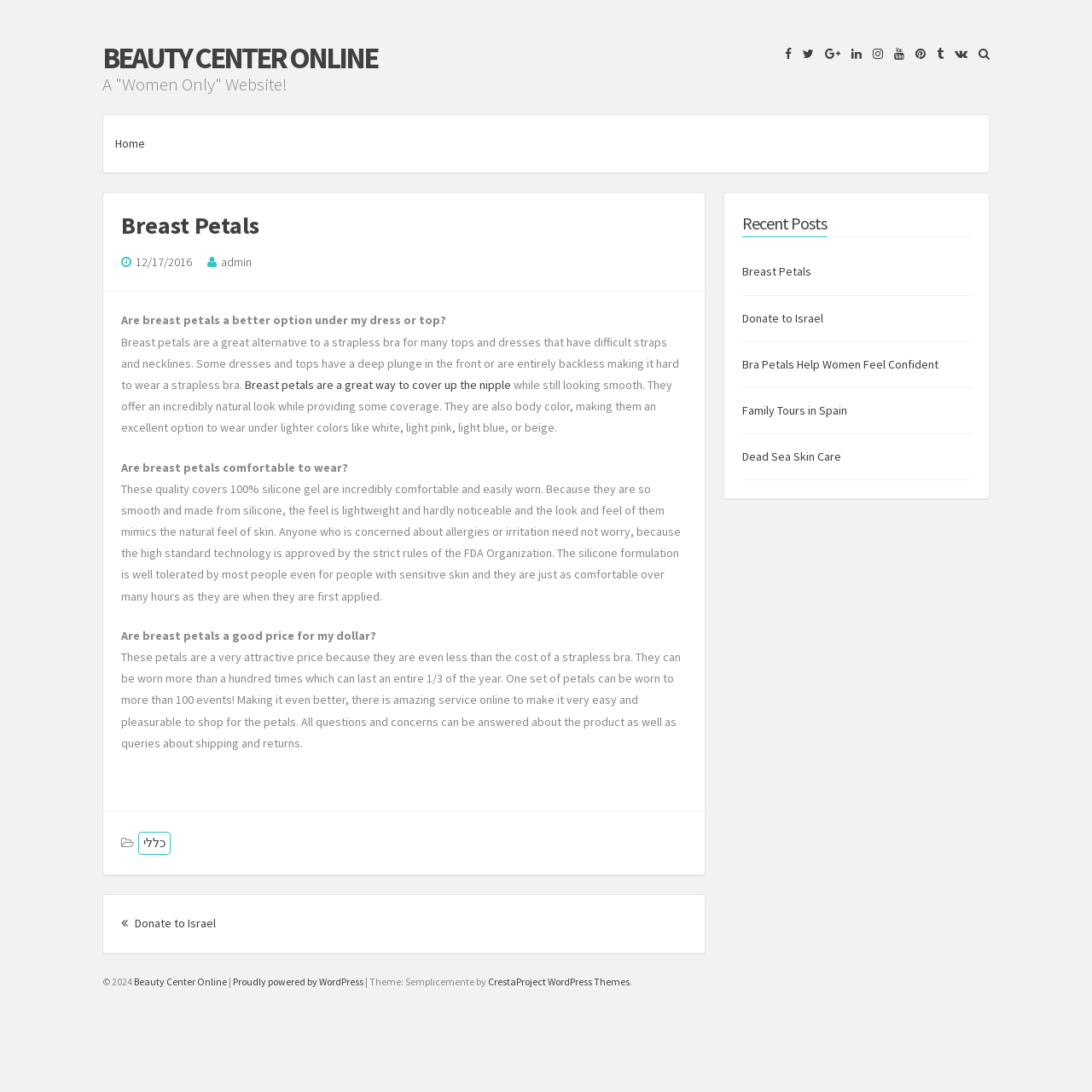Please give a succinct answer to the question in one word or phrase:
How many times can the breast petals be worn?

More than 100 times